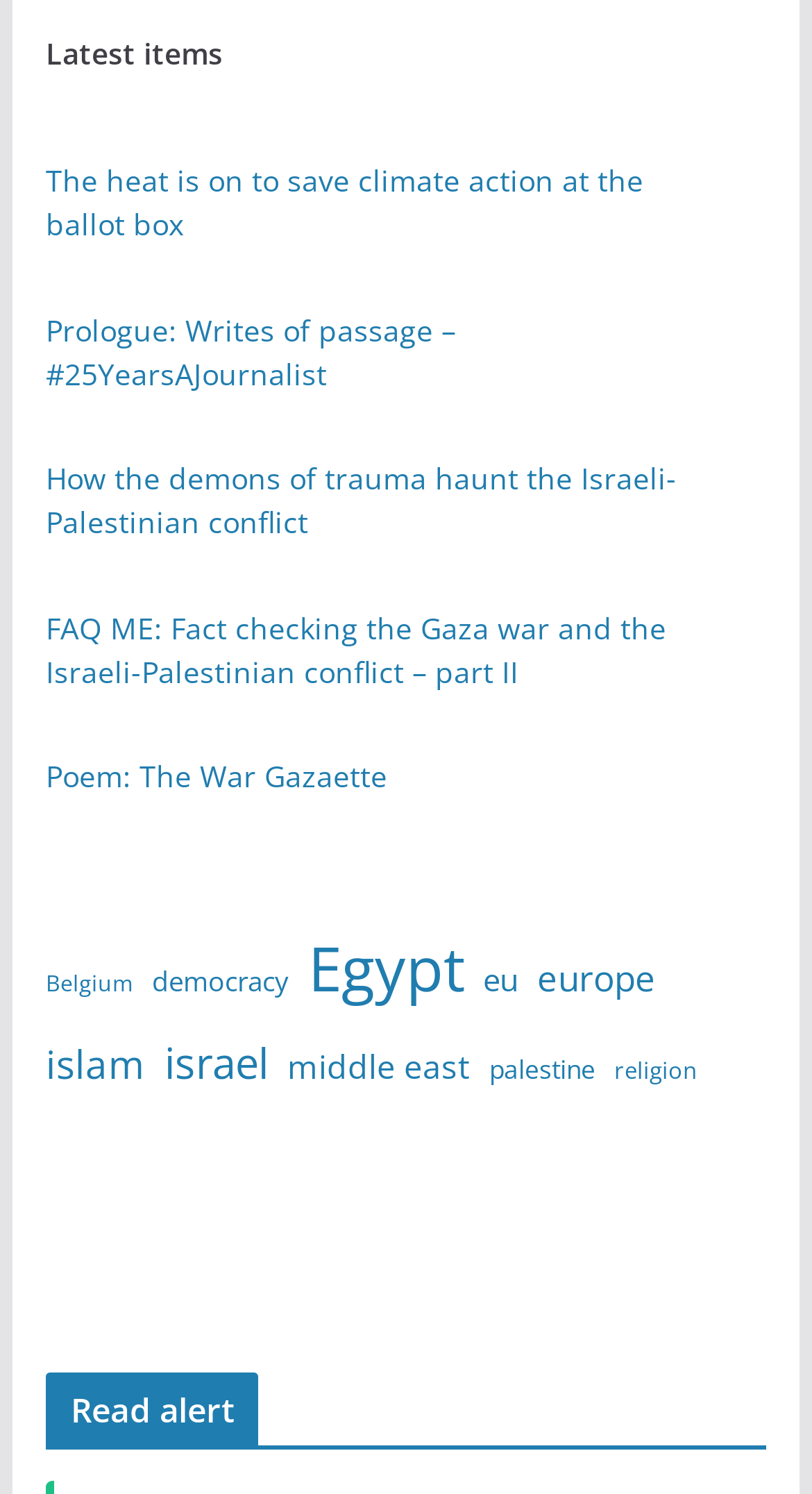Please identify the bounding box coordinates of the element's region that should be clicked to execute the following instruction: "Click on the Facebook link". The bounding box coordinates must be four float numbers between 0 and 1, i.e., [left, top, right, bottom].

[0.224, 0.781, 0.327, 0.837]